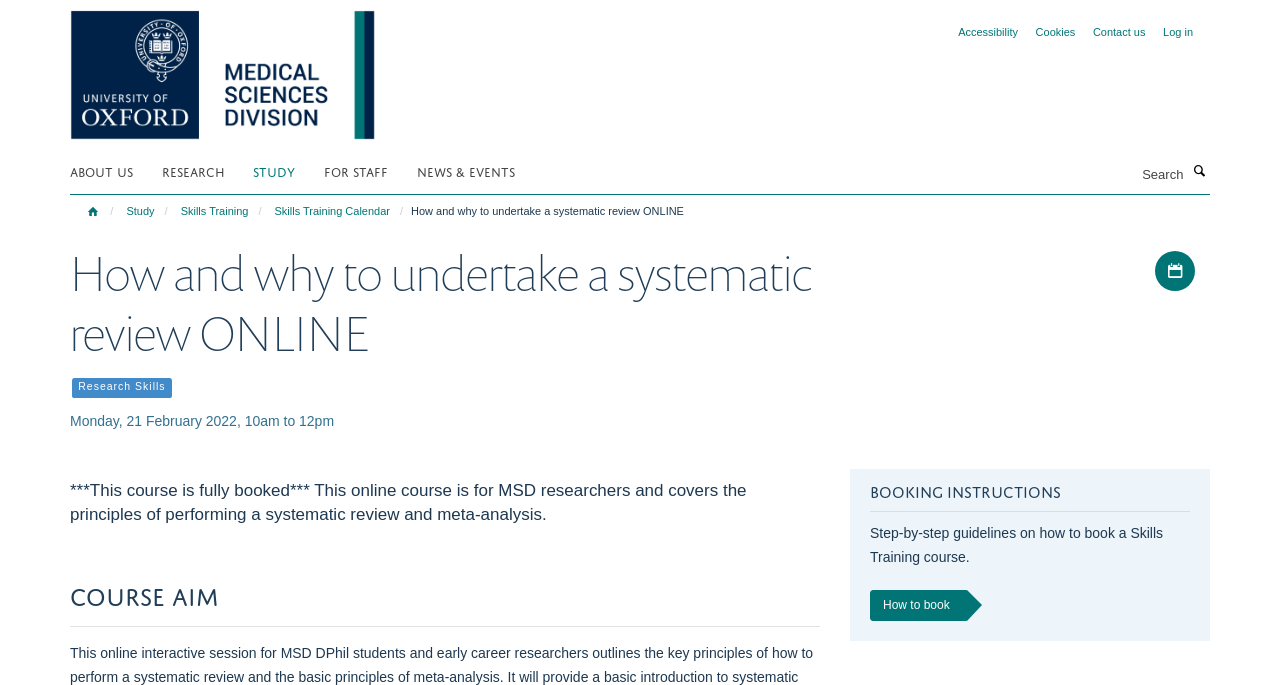Please answer the following query using a single word or phrase: 
What is the status of this course?

Fully booked